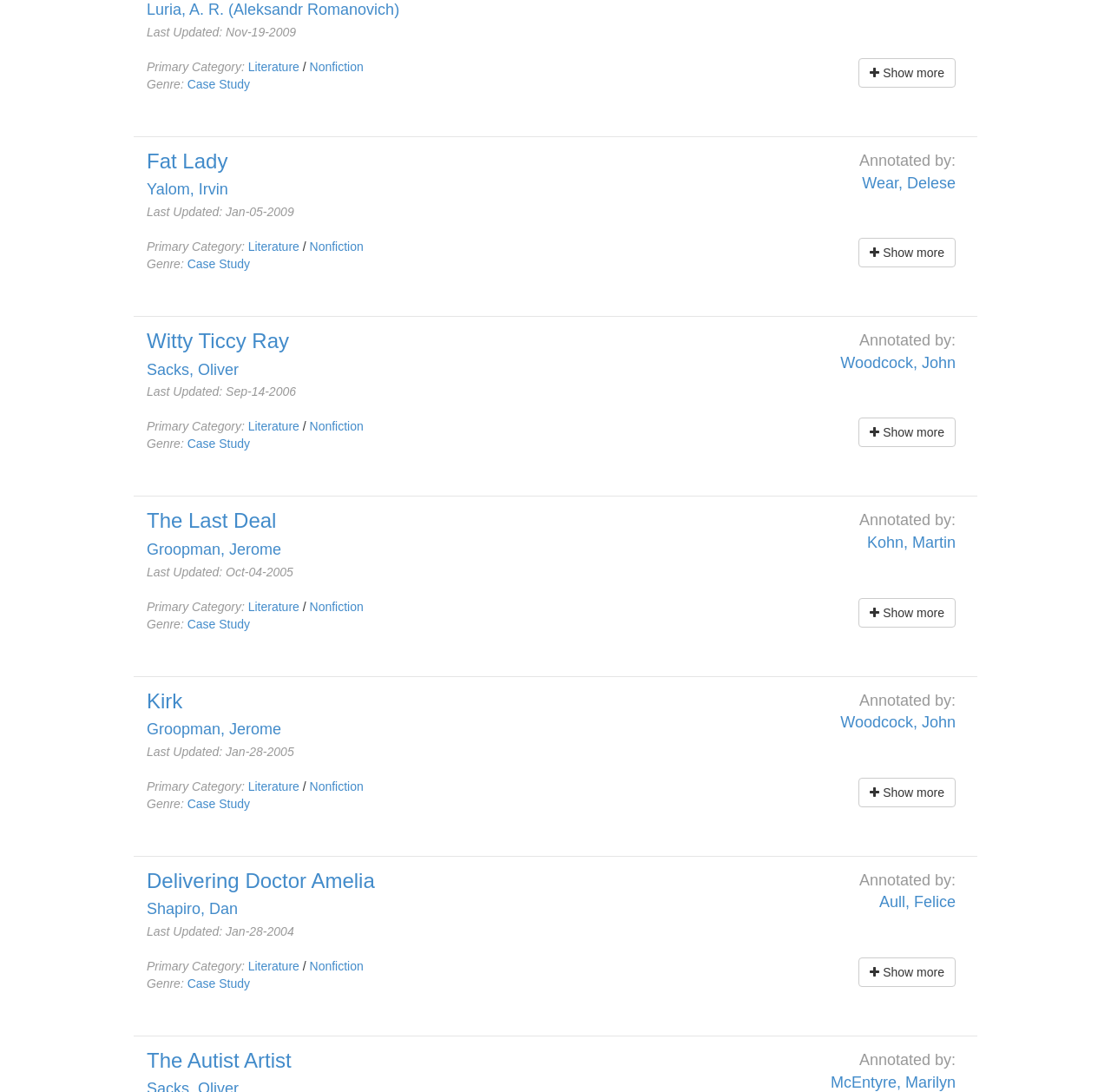Given the description "de Deutsch", provide the bounding box coordinates of the corresponding UI element.

None